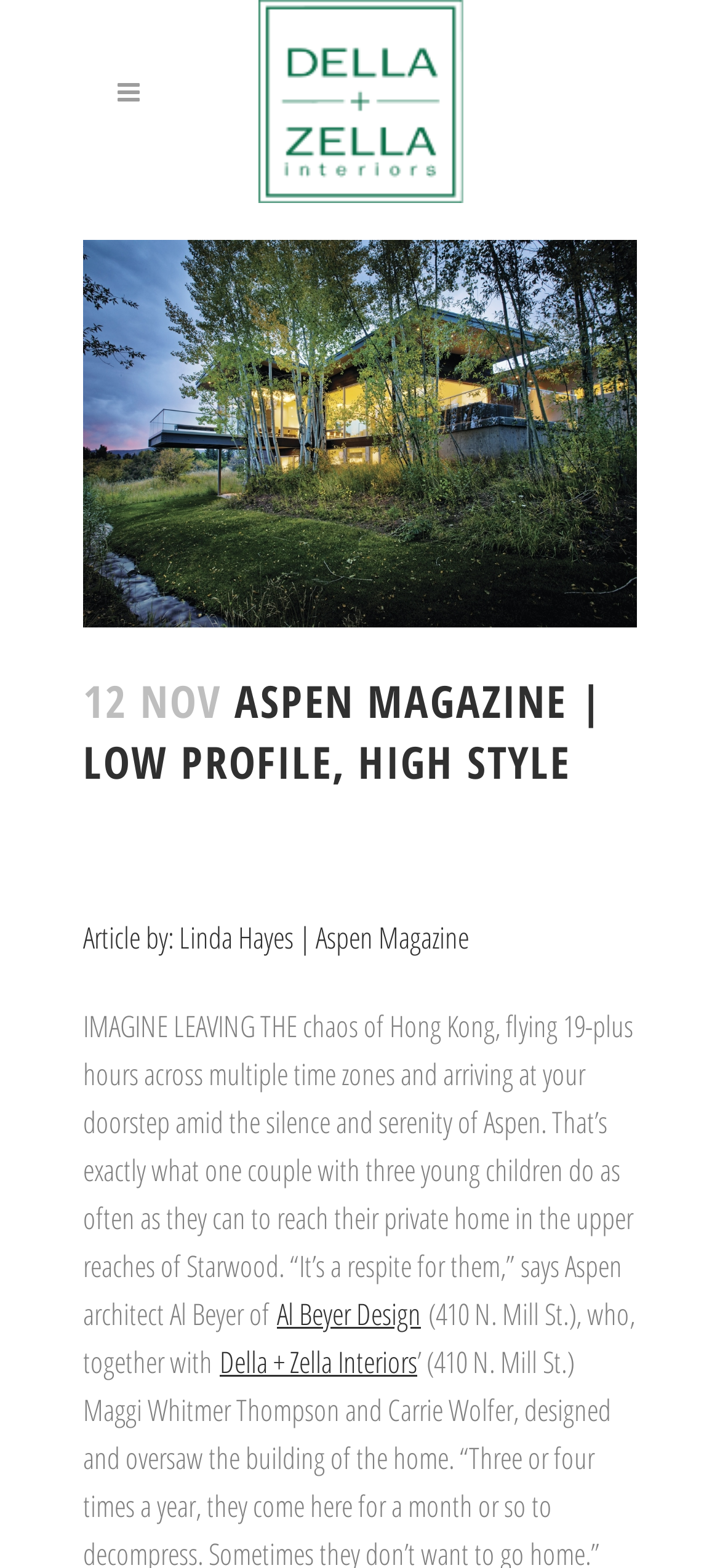Provide a one-word or short-phrase response to the question:
What is the name of the magazine mentioned in the article?

Aspen Magazine